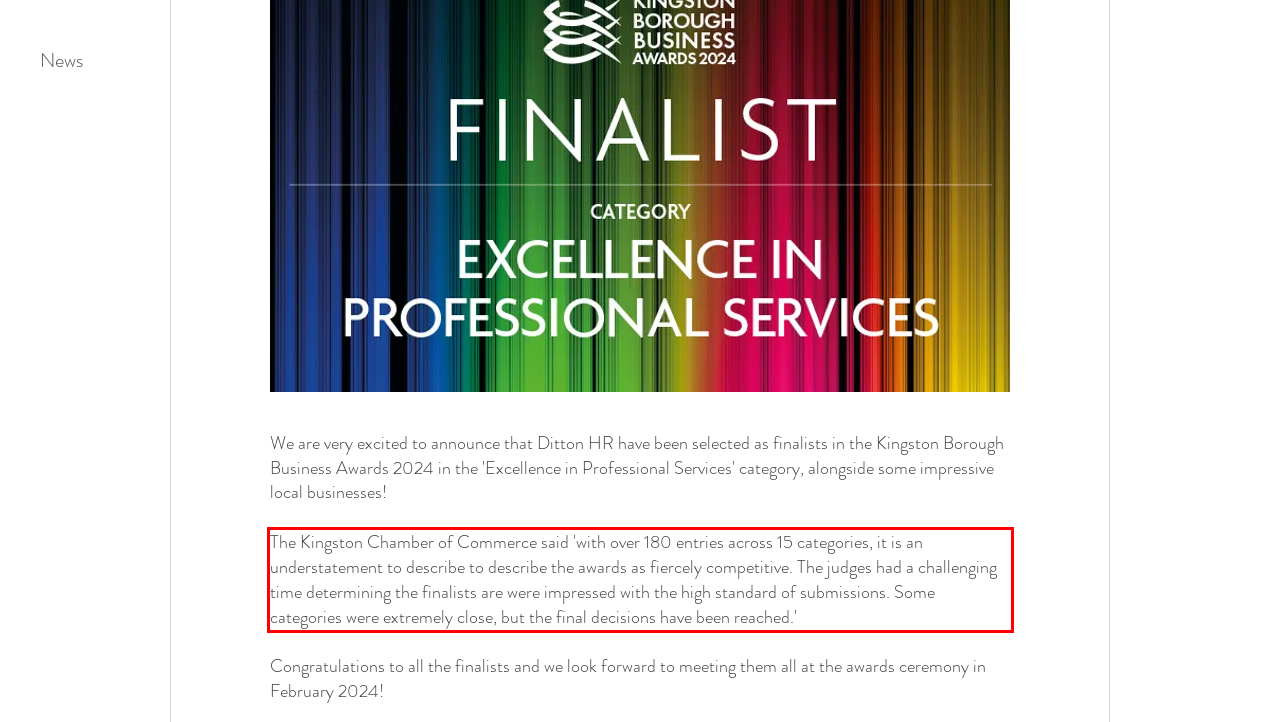Using the provided webpage screenshot, recognize the text content in the area marked by the red bounding box.

The Kingston Chamber of Commerce said 'with over 180 entries across 15 categories, it is an understatement to describe to describe the awards as fiercely competitive. The judges had a challenging time determining the finalists are were impressed with the high standard of submissions. Some categories were extremely close, but the final decisions have been reached.'